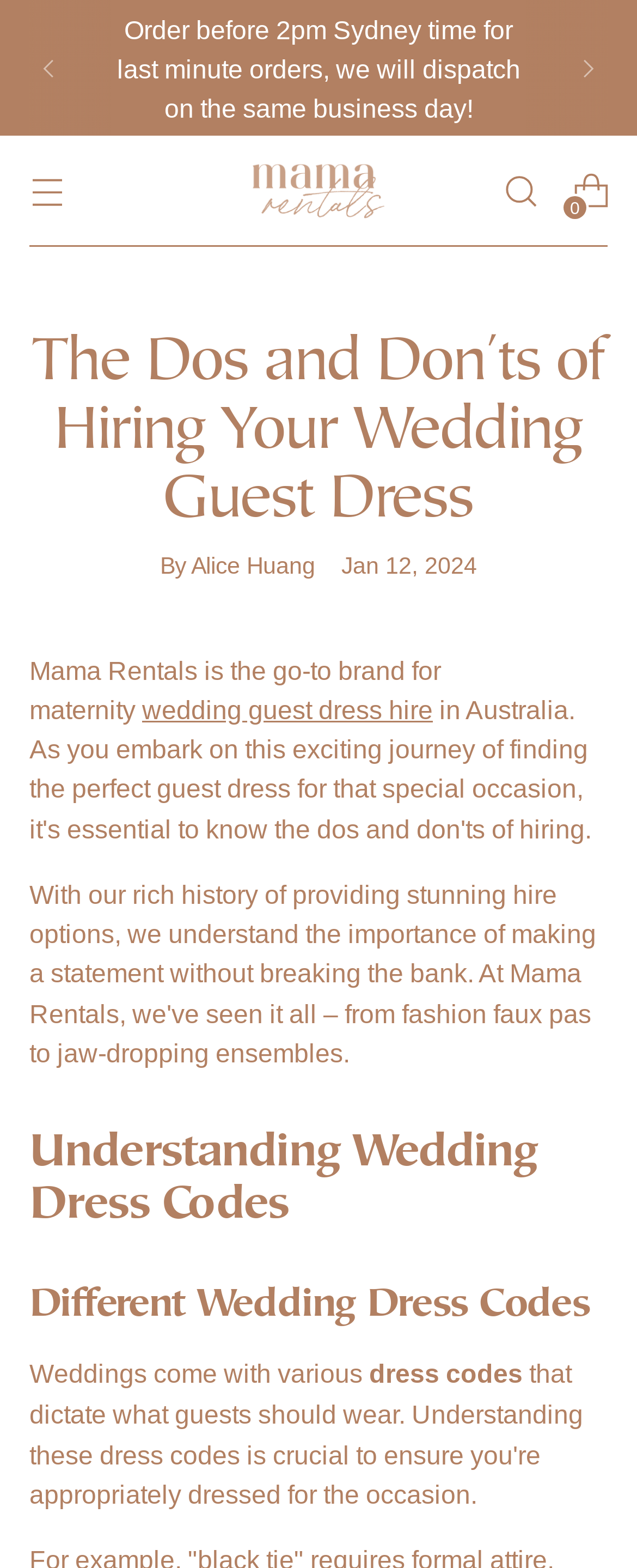What is the topic of the current article?
Please give a detailed answer to the question using the information shown in the image.

I inferred the topic of the current article by reading the heading element with the text 'The Dos and Don'ts of Hiring Your Wedding Guest Dress' and the static text 'wedding guest dress hire', which suggests that the article is about wedding guest dresses.